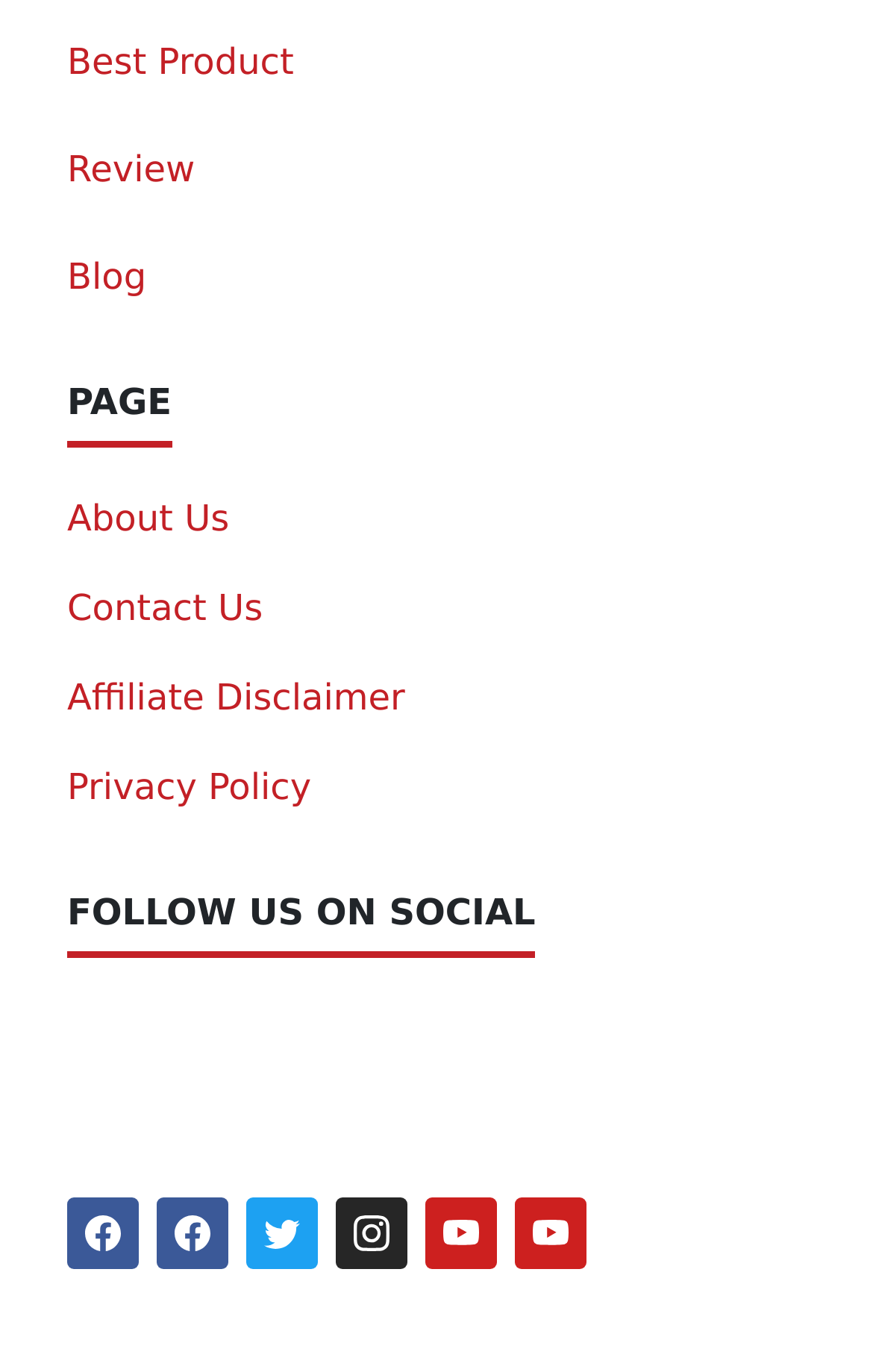Given the element description Affiliate Disclaimer, identify the bounding box coordinates for the UI element on the webpage screenshot. The format should be (top-left x, top-left y, bottom-right x, bottom-right y), with values between 0 and 1.

[0.077, 0.492, 0.464, 0.523]